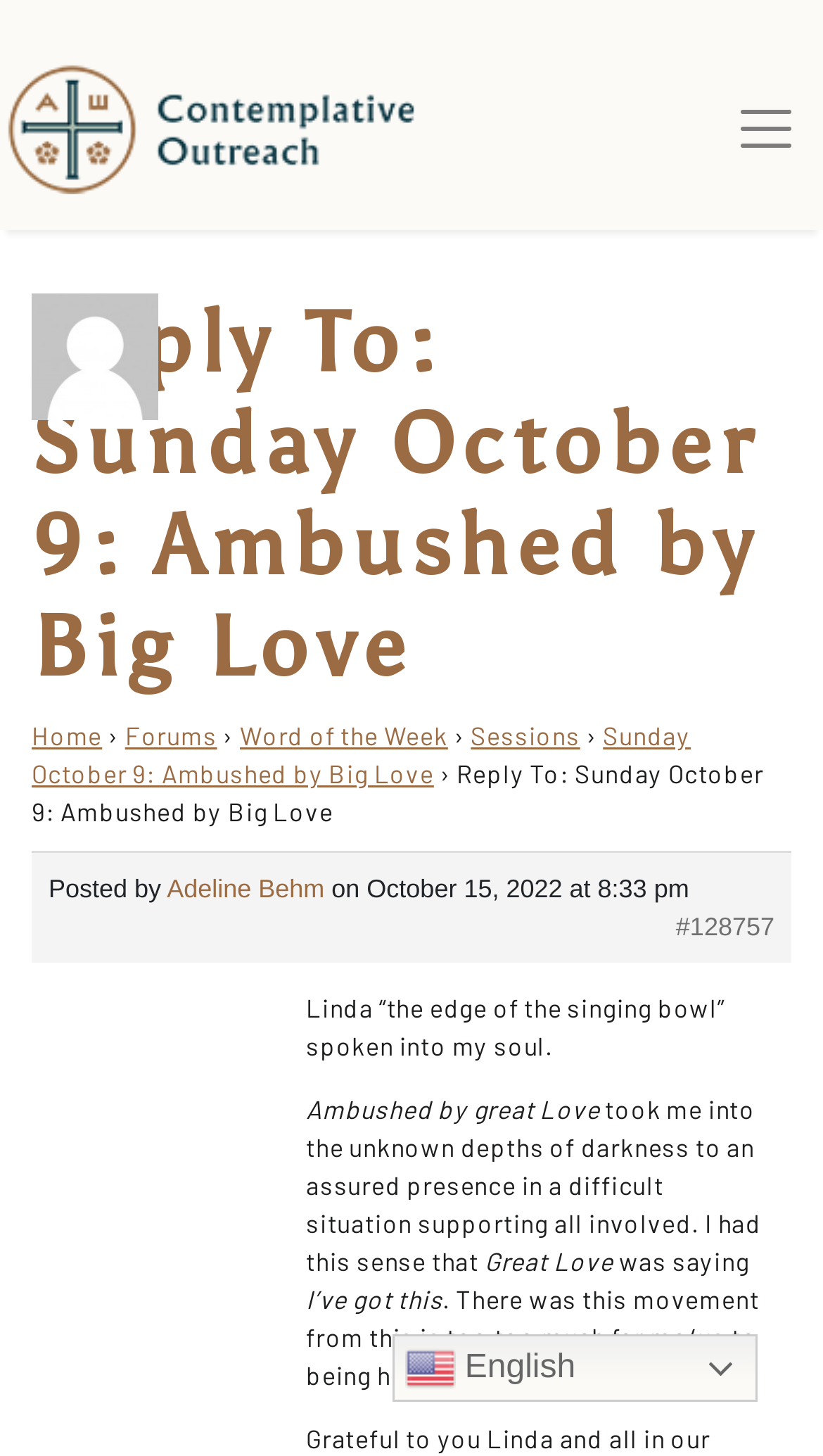What is the name of the website?
Refer to the image and provide a one-word or short phrase answer.

Contemplative Outreach, Ltd.